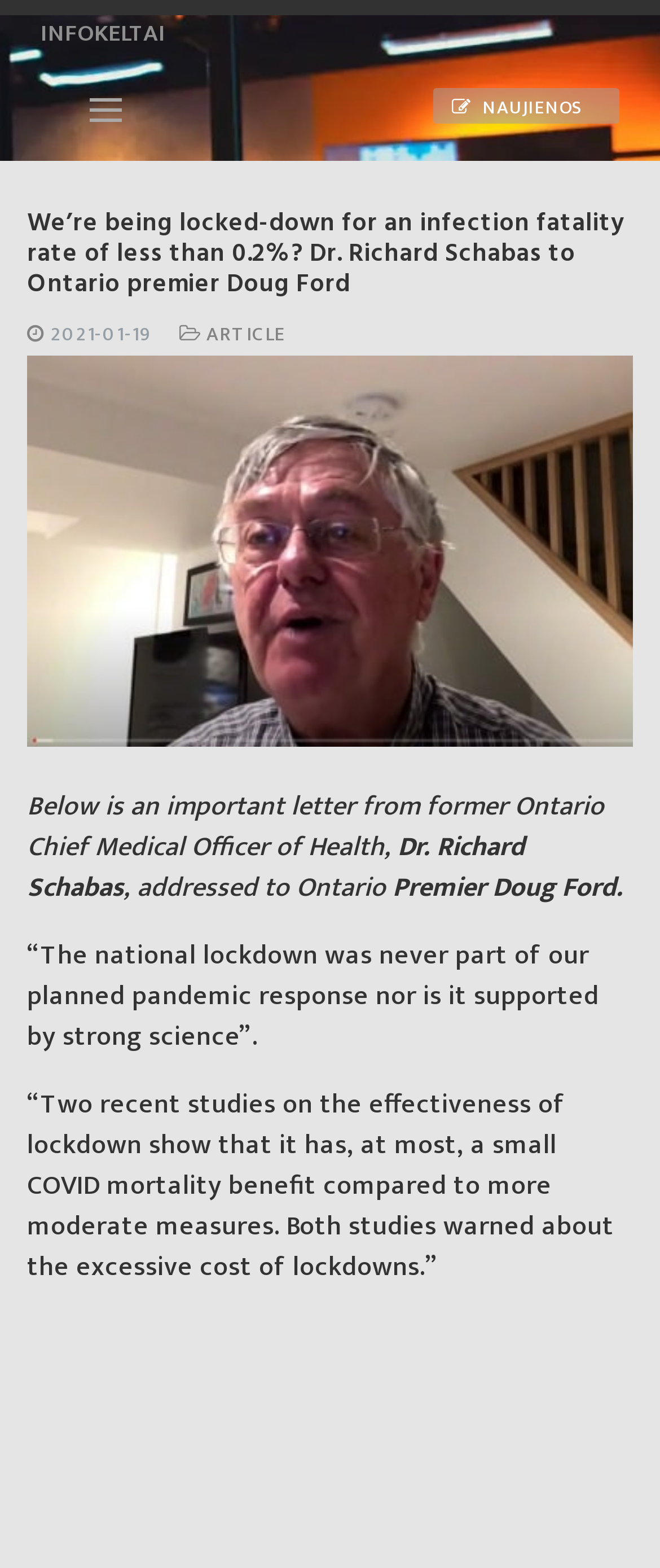Reply to the question with a brief word or phrase: How many paragraphs are in the article?

5